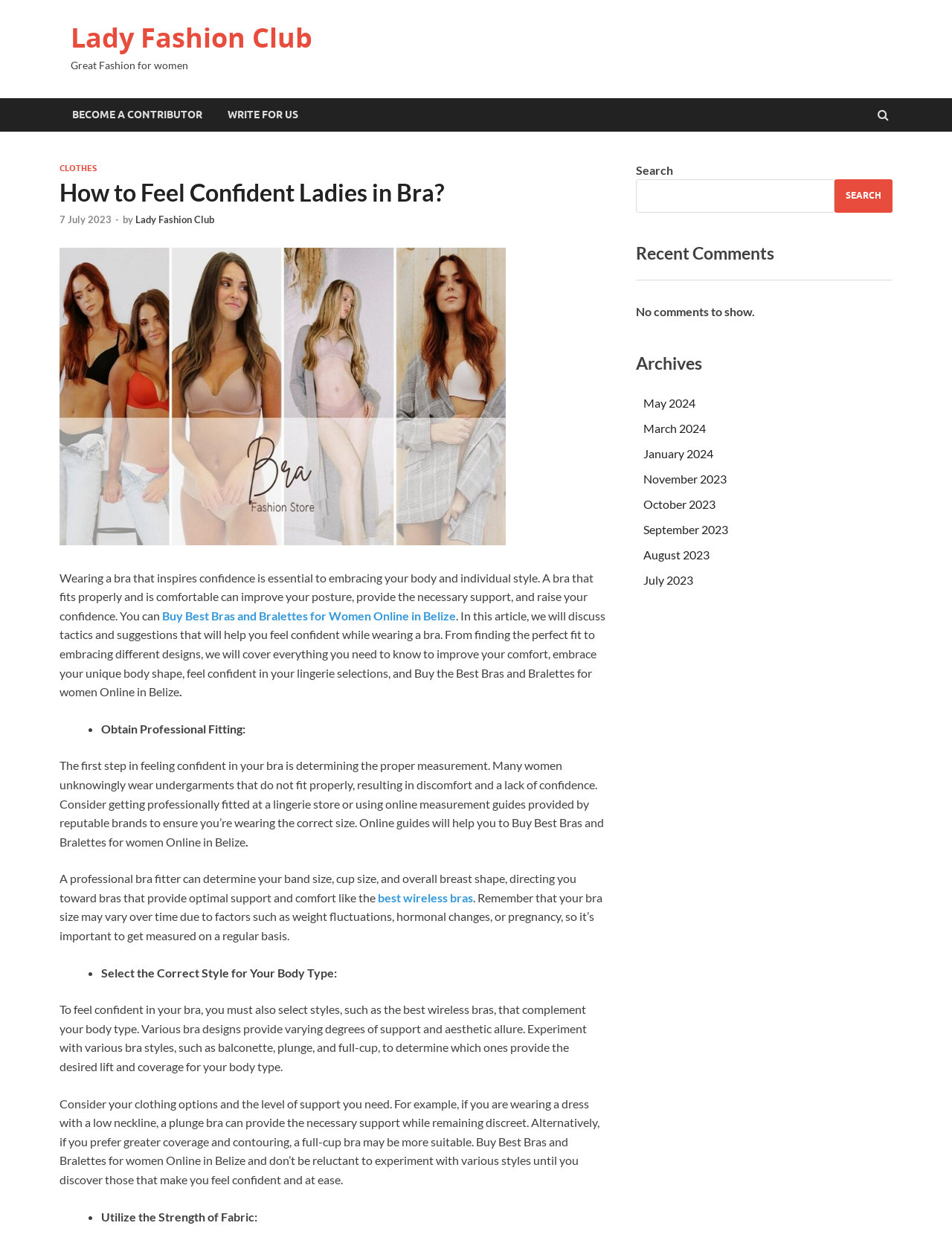Provide a thorough and detailed response to the question by examining the image: 
What is the main topic of this webpage?

Based on the content of the webpage, it appears that the main topic is about how to feel confident while wearing a bra, including tips on finding the right fit, style, and fabric.